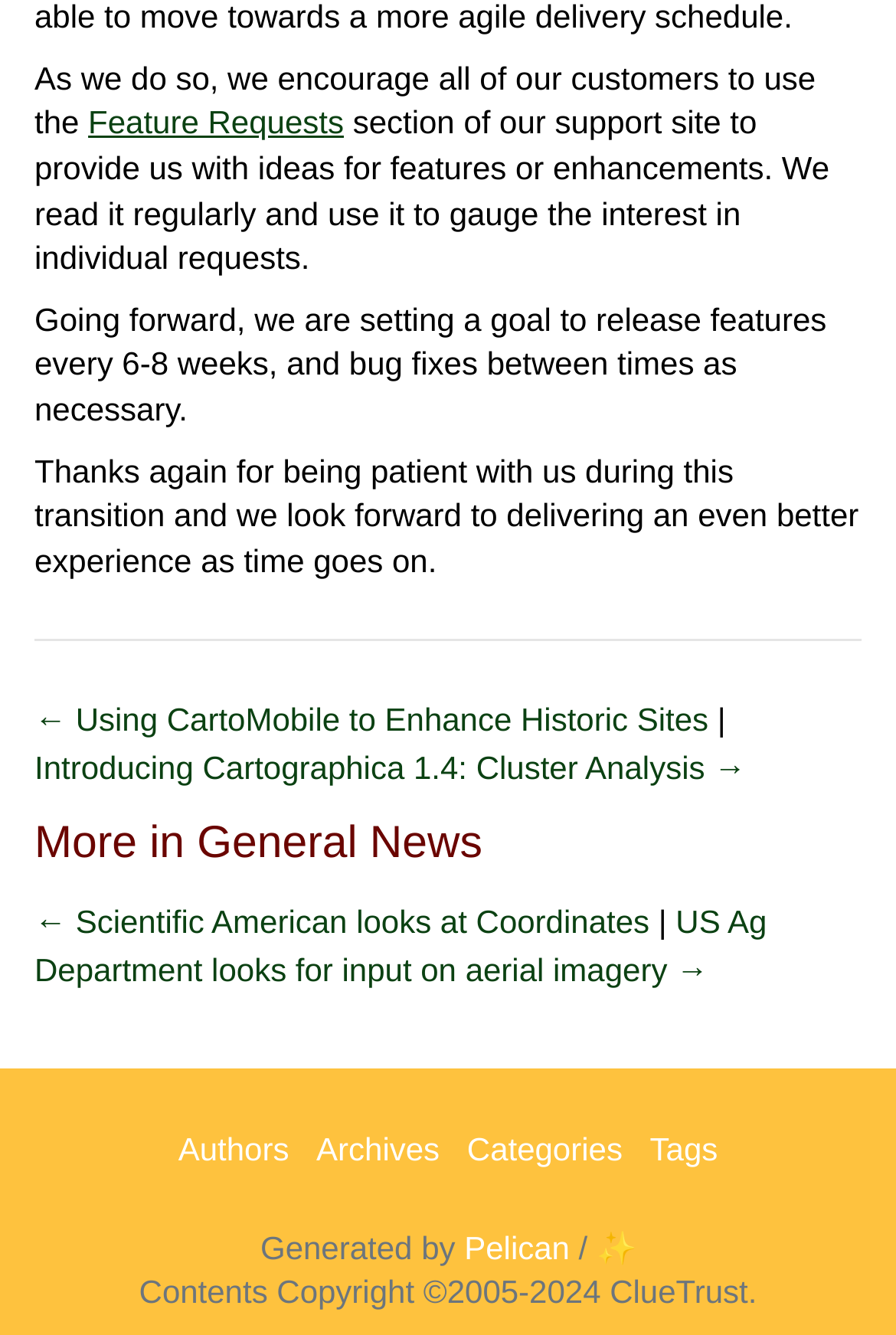Please use the details from the image to answer the following question comprehensively:
What is the copyright information for the contents?

The text at the bottom of the page states, 'Contents Copyright ©2005-2024 ClueTrust.' This indicates that the contents of the webpage are copyrighted by ClueTrust from 2005 to 2024.